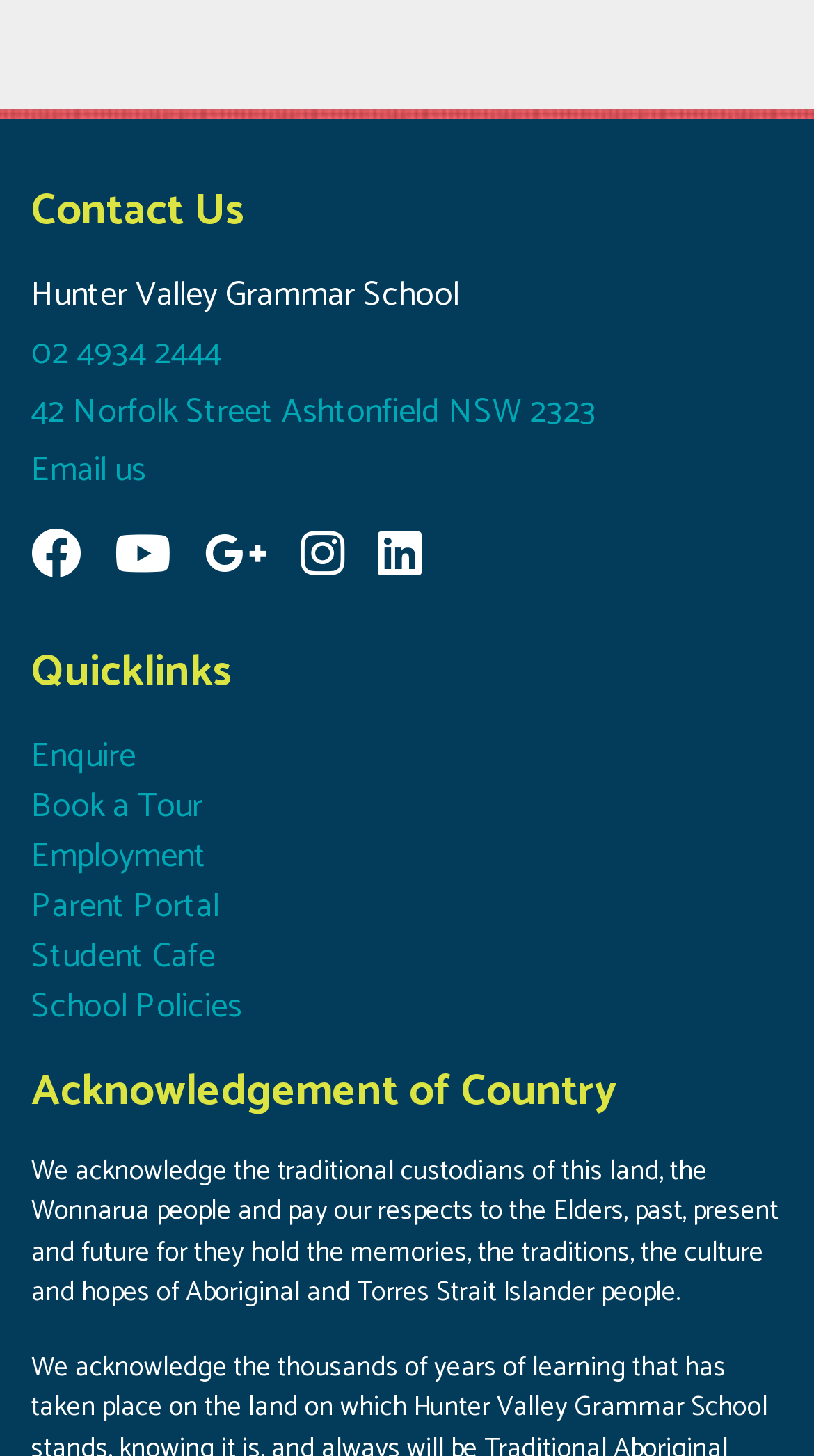What is the phone number of the school?
Please provide a detailed and comprehensive answer to the question.

The phone number of the school can be found in the link element '02 4934 2444' located near the top of the webpage, which provides the school's contact information.